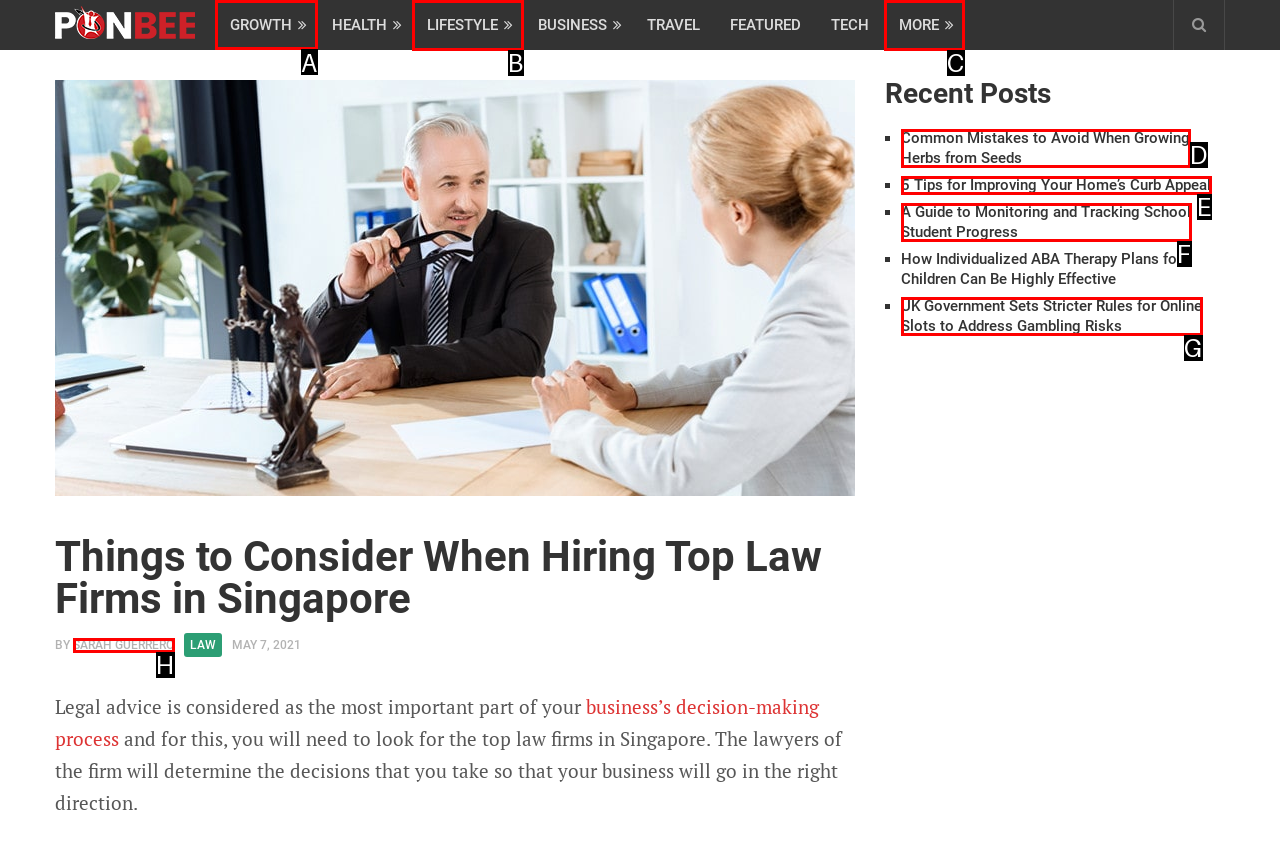Identify the correct UI element to click for this instruction: Click on the 'GROWTH' link
Respond with the appropriate option's letter from the provided choices directly.

A